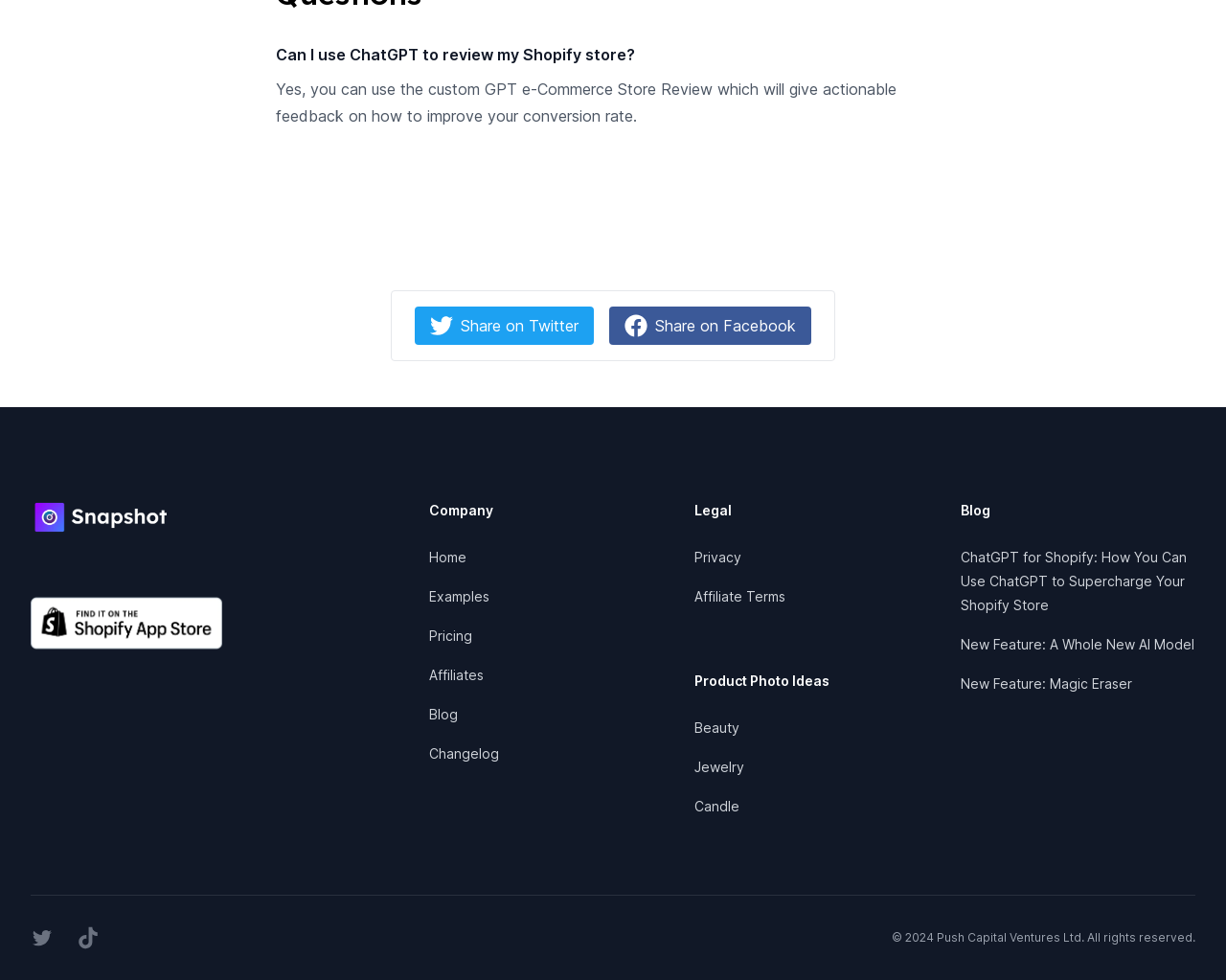Using the webpage screenshot, find the UI element described by Share on Twitter. Provide the bounding box coordinates in the format (top-left x, top-left y, bottom-right x, bottom-right y), ensuring all values are floating point numbers between 0 and 1.

[0.338, 0.313, 0.484, 0.352]